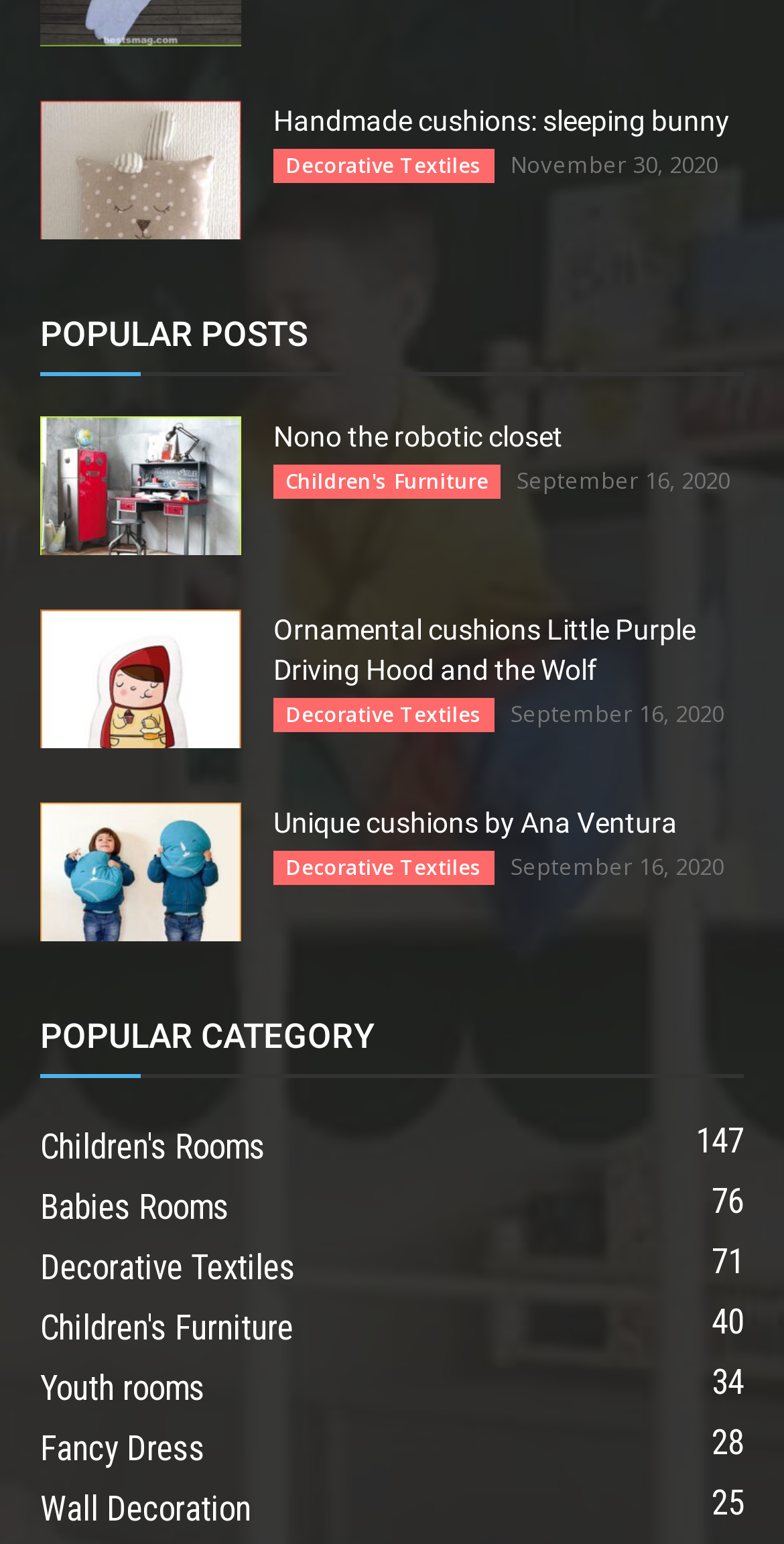Locate the bounding box coordinates of the item that should be clicked to fulfill the instruction: "Explore the category of Decorative Textiles".

[0.349, 0.097, 0.631, 0.119]